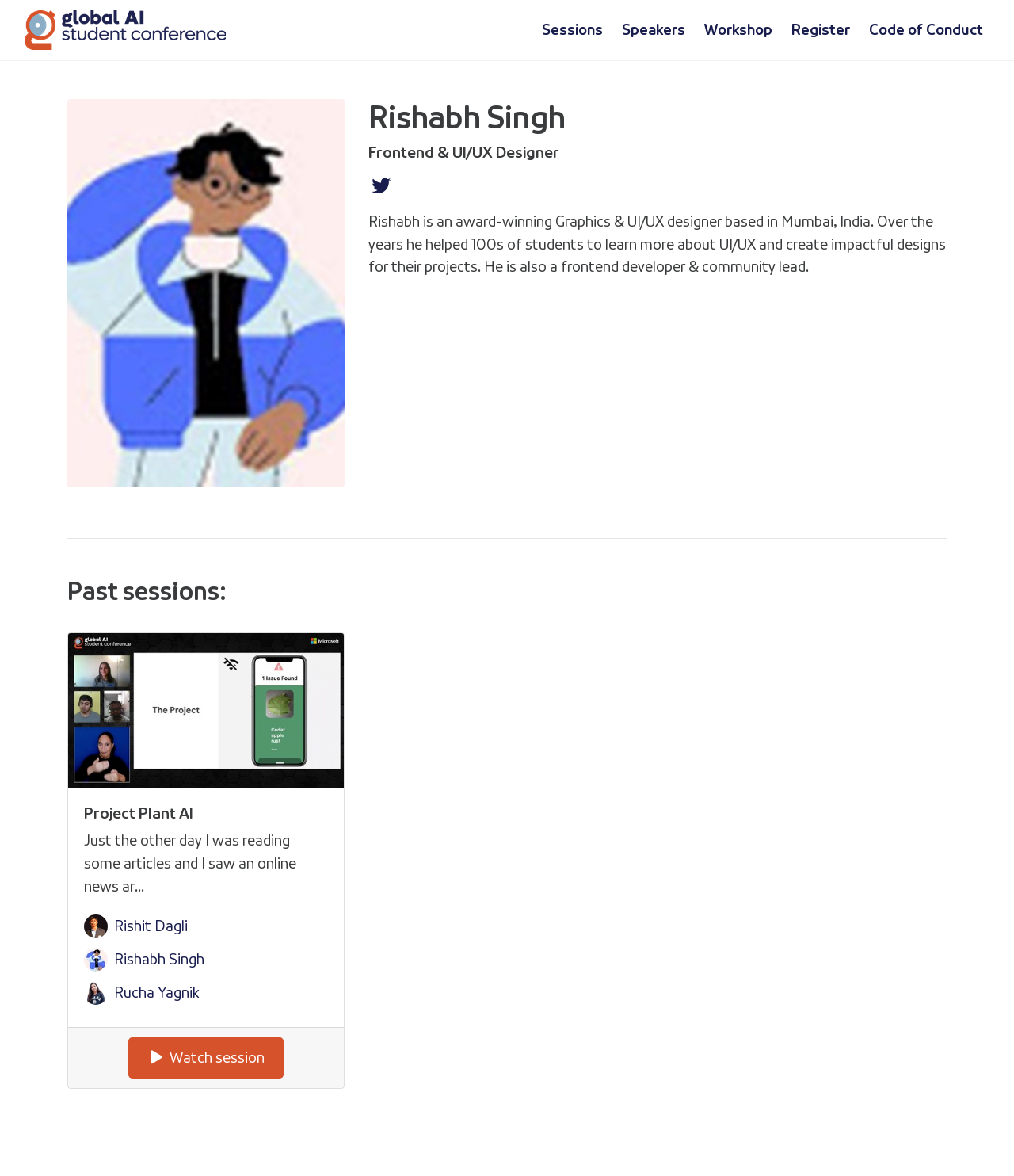Please identify the bounding box coordinates of the element's region that needs to be clicked to fulfill the following instruction: "Watch session". The bounding box coordinates should consist of four float numbers between 0 and 1, i.e., [left, top, right, bottom].

[0.126, 0.882, 0.28, 0.917]